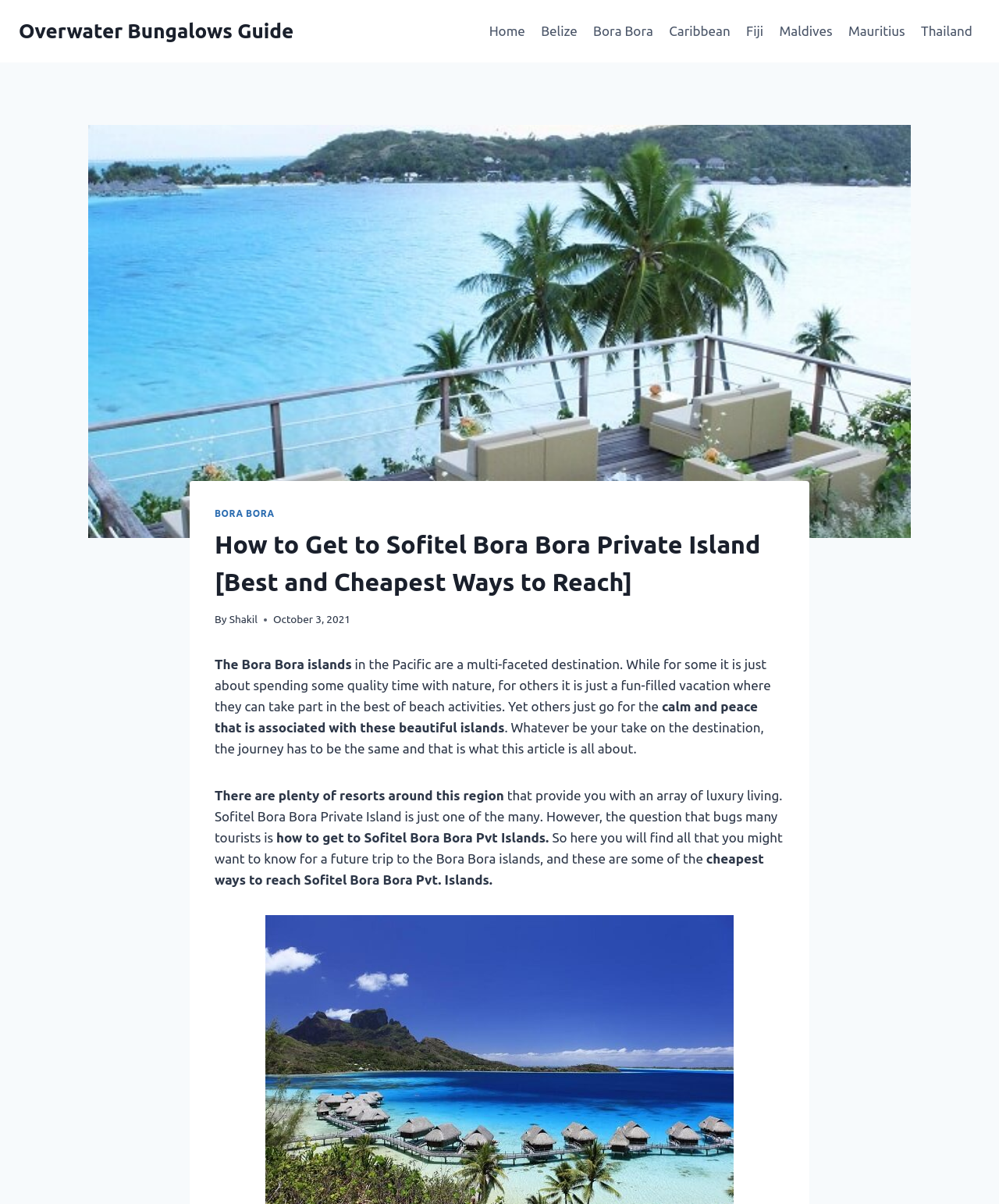Please determine the heading text of this webpage.

How to Get to Sofitel Bora Bora Private Island [Best and Cheapest Ways to Reach]